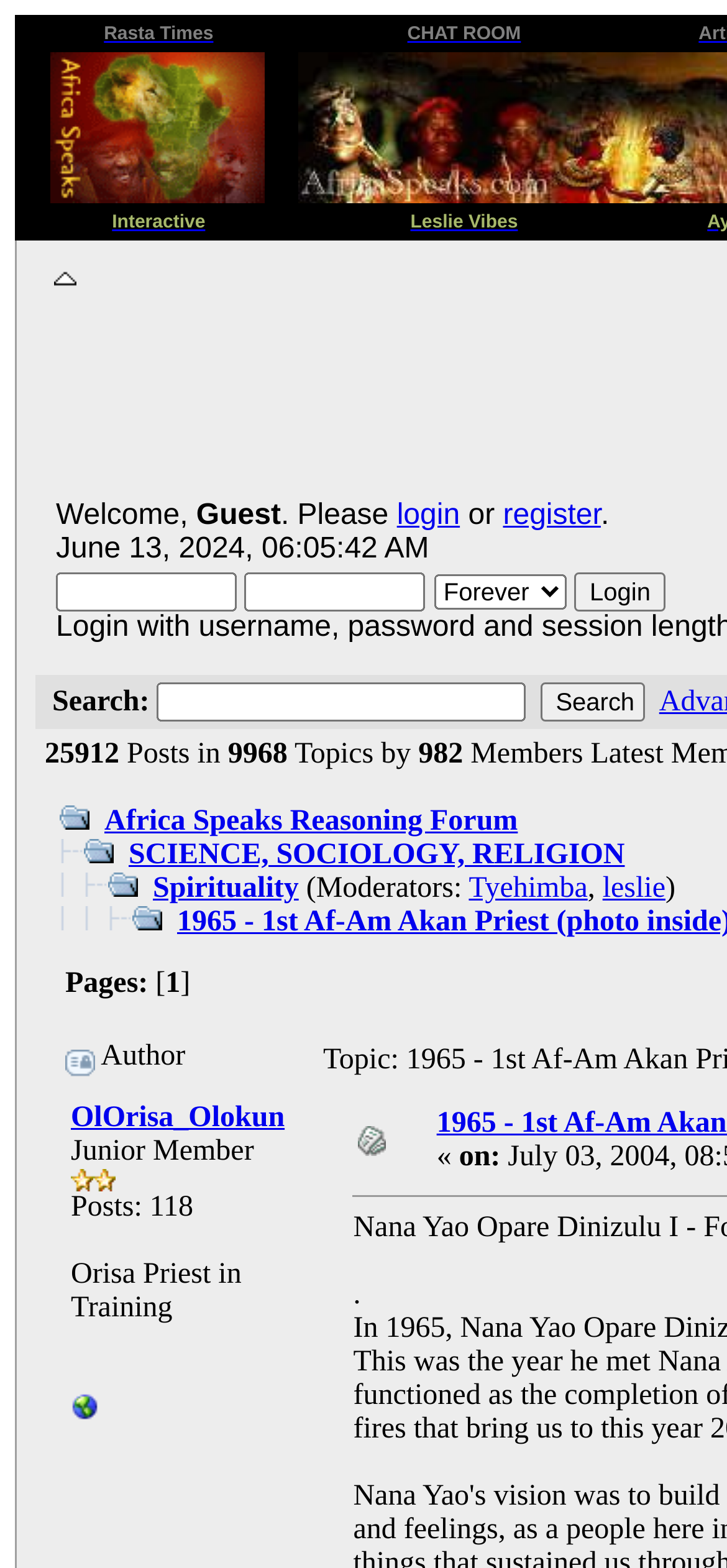Describe the webpage in detail, including text, images, and layout.

The webpage appears to be a forum or discussion board focused on African spirituality and culture. At the top, there are several links and images, including a logo for "Rasta Times" and "Africa Speaks.com". Below this, there are several tabs or menu items, including "Interactive", "Leslie Vibes", and "CHAT ROOM".

On the left side of the page, there is a navigation menu with links to various sections of the forum, including "Home", "Help", "Login", and "Register". Below this, there is a search bar with a button to submit a search query.

The main content of the page appears to be a discussion thread or post, with a title "1965 - 1st Af-Am Akan Priest (photo inside)". The post includes an image, and below it, there are several links and buttons, including a "Login" button and a "Register" button.

Further down the page, there are several sections or categories, including "SCIENCE, SOCIOLOGY, RELIGION" and "Spirituality". Each of these sections has a list of links and images, and some have moderators listed.

At the bottom of the page, there is a section with information about the author of the post, including their username, "OlOrisa_Olokun", and their title, "Orisa Priest in Training". There is also a link to the author's website.

Overall, the webpage appears to be a forum or discussion board focused on African spirituality and culture, with various sections and categories for different topics and discussions.